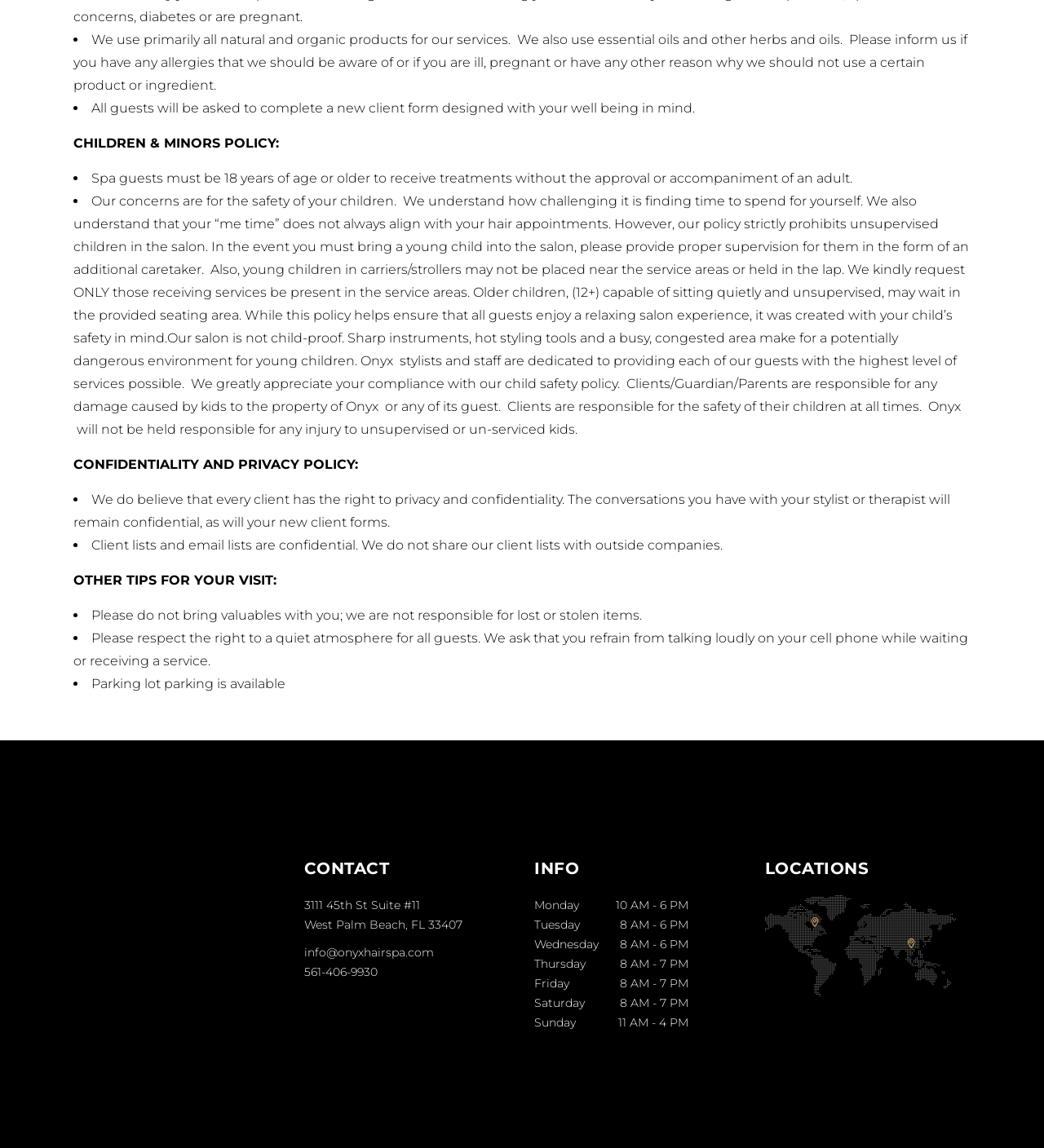Identify the bounding box for the UI element specified in this description: "parent_node: LOCATIONS". The coordinates must be four float numbers between 0 and 1, formatted as [left, top, right, bottom].

[0.732, 0.858, 0.915, 0.871]